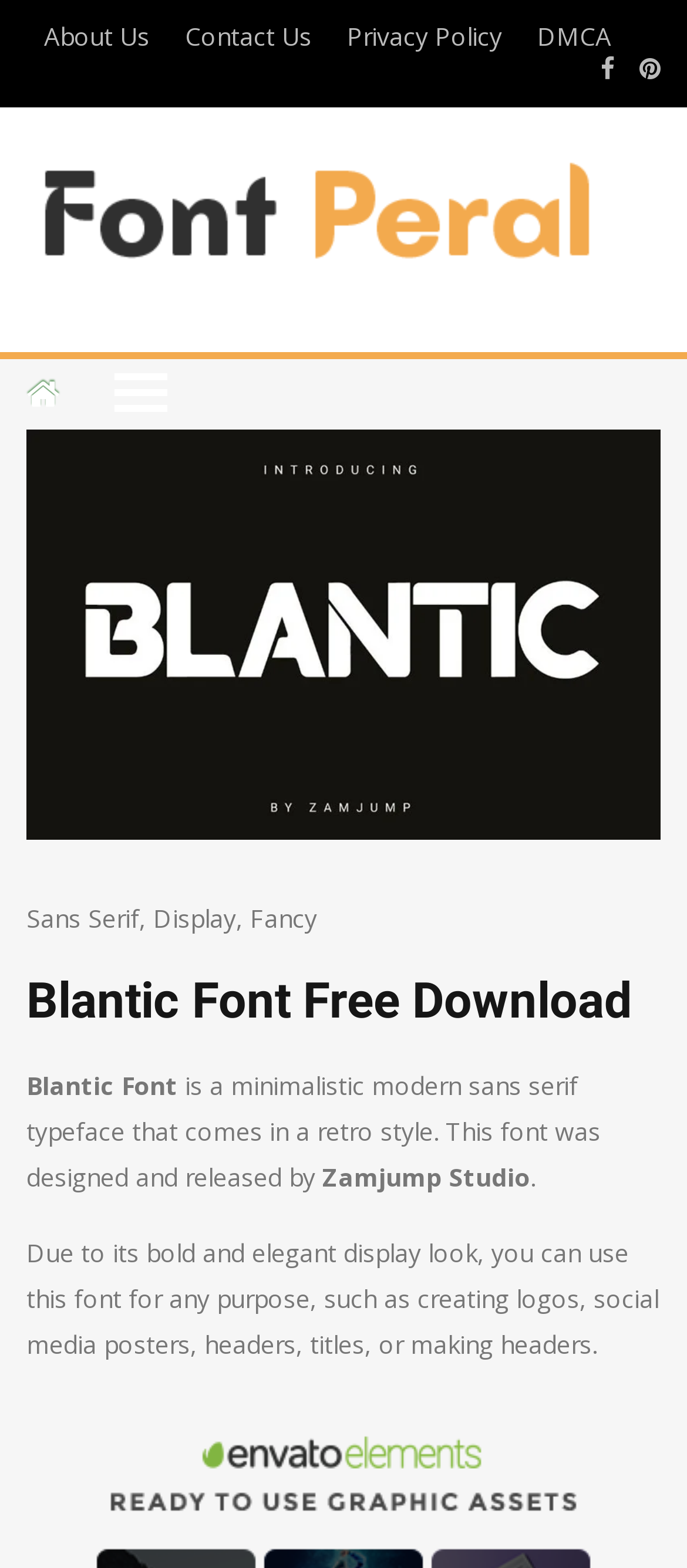Find the UI element described as: "alt="Font Pearl Logo 2023"" and predict its bounding box coordinates. Ensure the coordinates are four float numbers between 0 and 1, [left, top, right, bottom].

[0.038, 0.164, 0.885, 0.185]